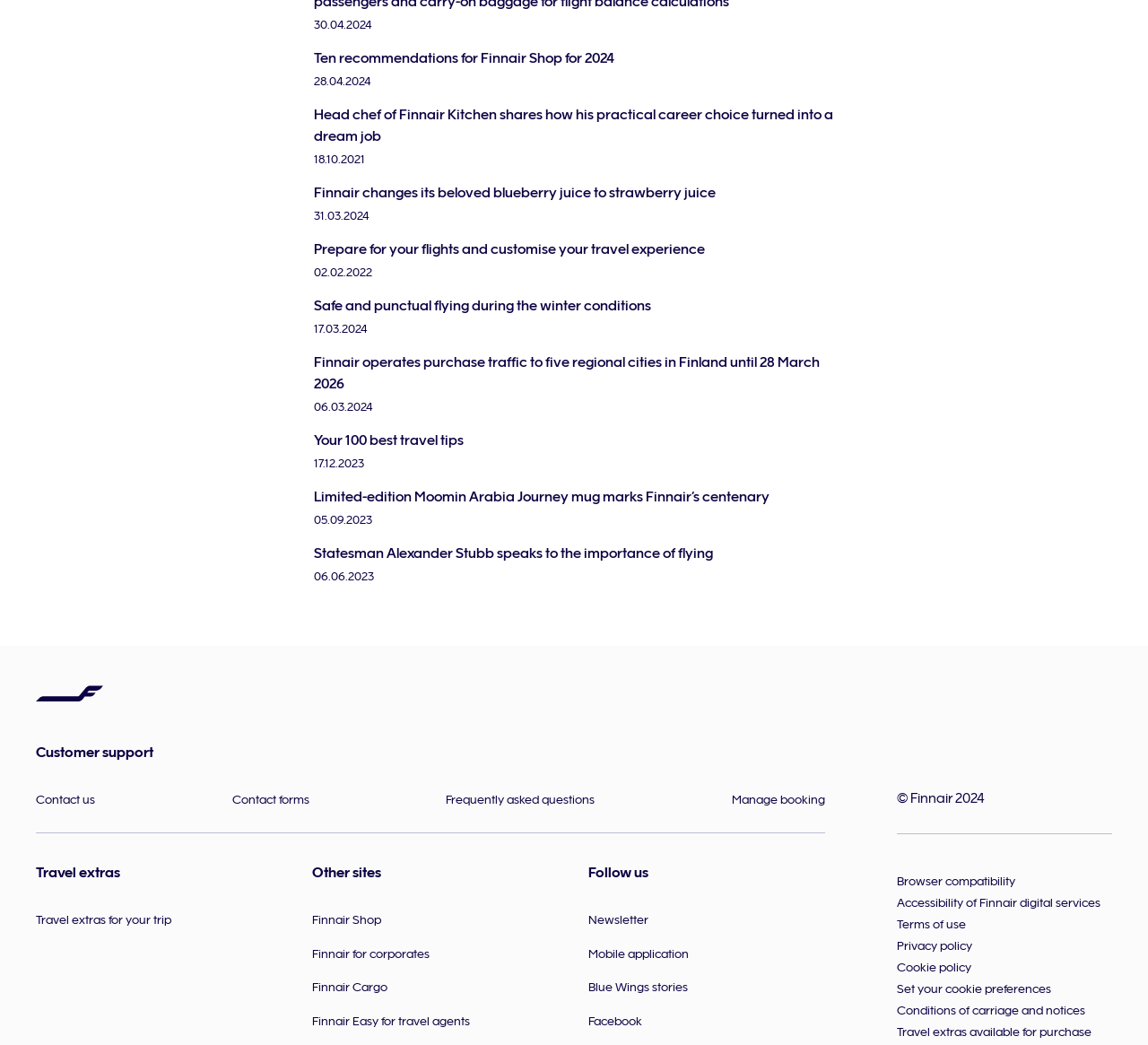Please analyze the image and provide a thorough answer to the question:
How many links are there in the customer support section?

I counted the number of links under the 'Customer support' heading, which are 'Contact us', 'Contact forms', 'Frequently asked questions', 'Manage booking', and found that there are 5 links in total.